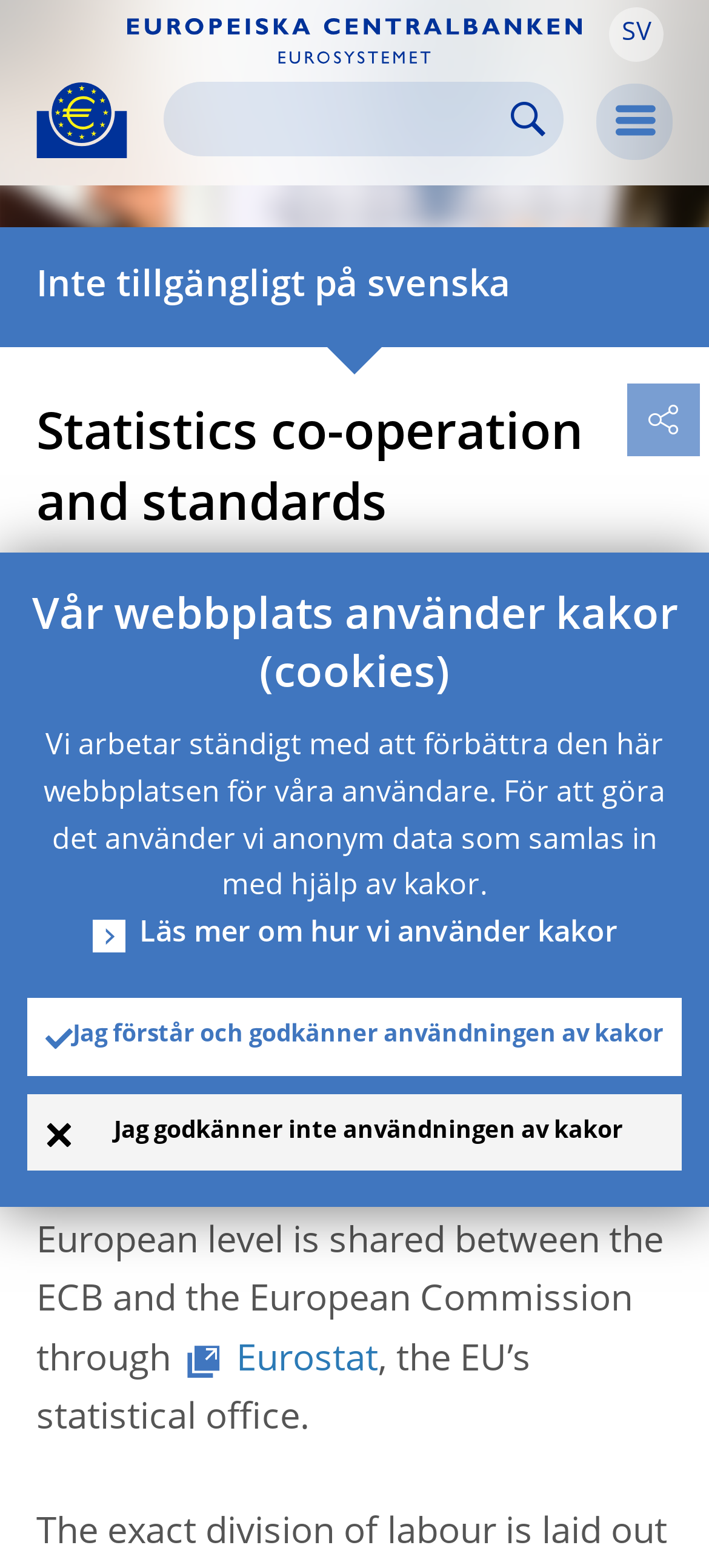Extract the main heading text from the webpage.

Statistics co-operation and standards